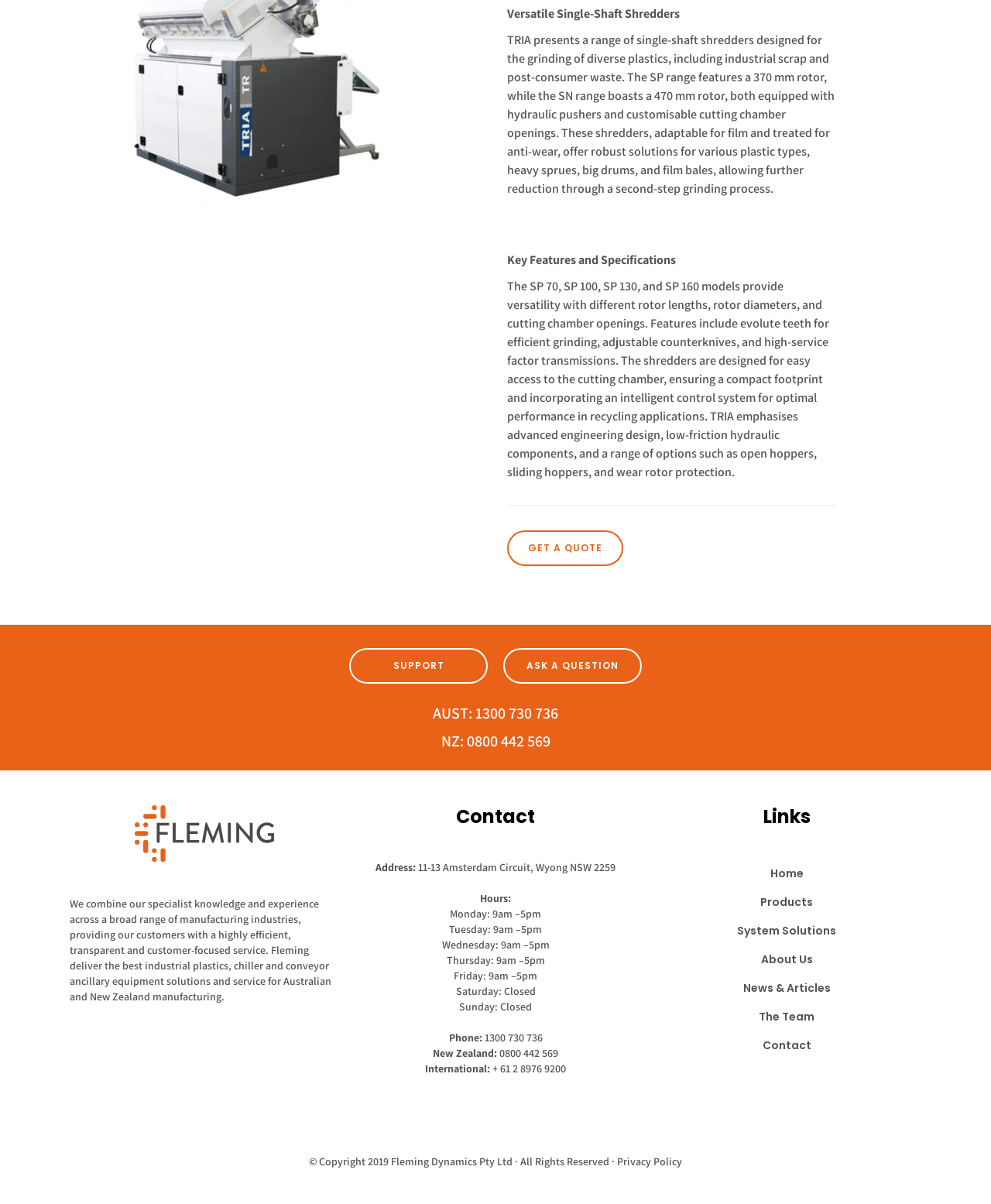Provide a brief response using a word or short phrase to this question:
What is the copyright year of Fleming Dynamics Pty Ltd?

2019